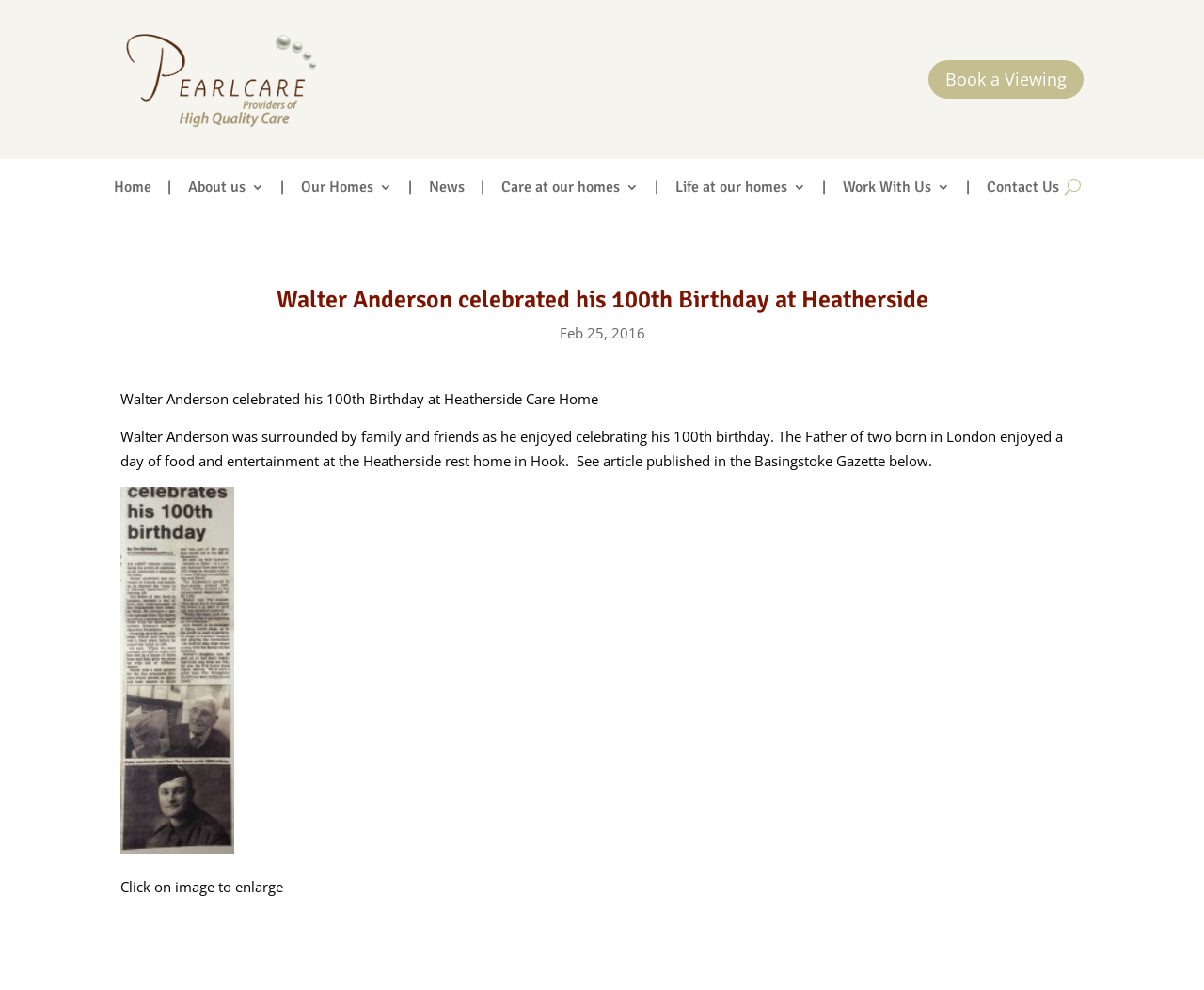Provide the bounding box for the UI element matching this description: "aria-label="Share on pinterest"".

None